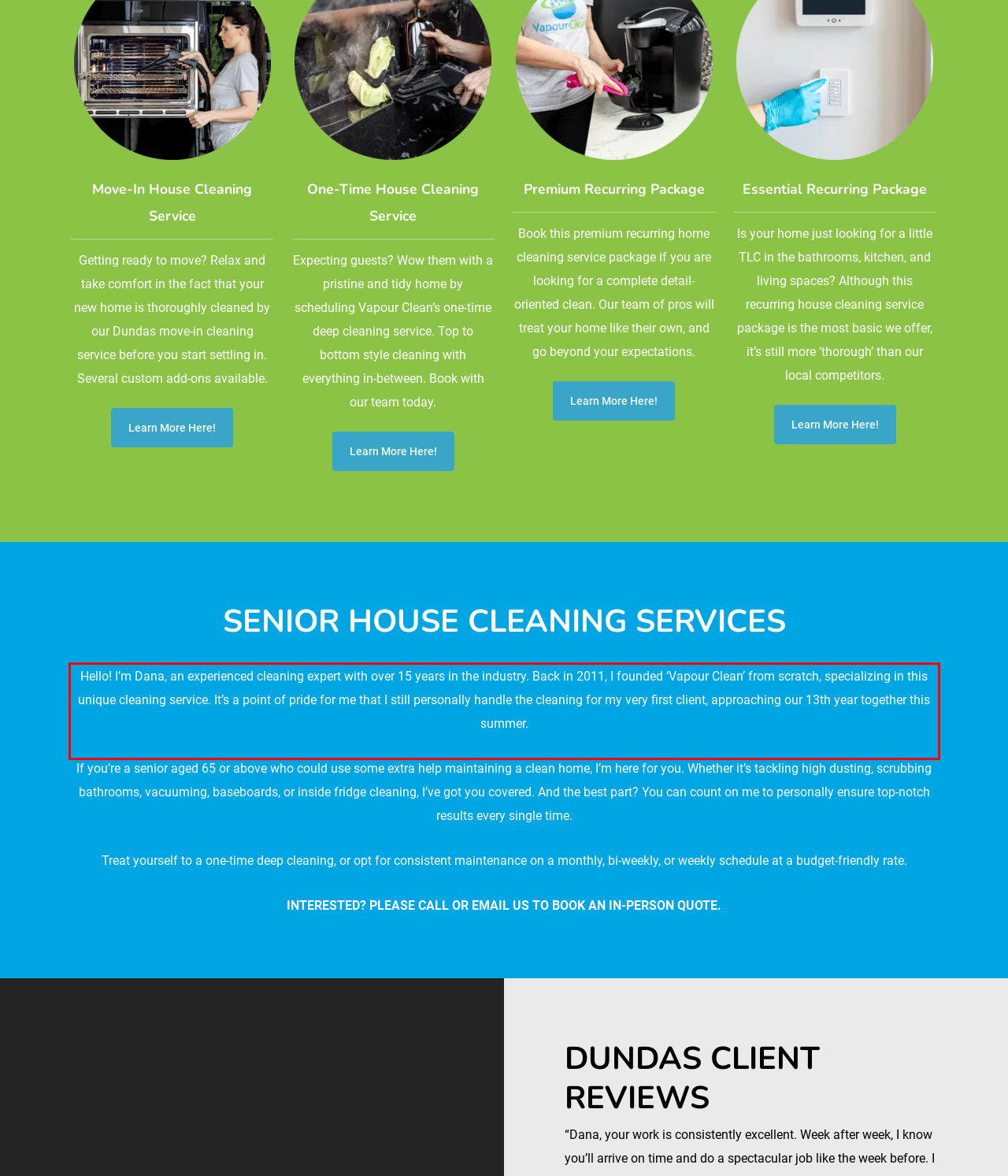Using the provided webpage screenshot, identify and read the text within the red rectangle bounding box.

Hello! I’m Dana, an experienced cleaning expert with over 15 years in the industry. Back in 2011, I founded ‘Vapour Clean’ from scratch, specializing in this unique cleaning service. It’s a point of pride for me that I still personally handle the cleaning for my very first client, approaching our 13th year together this summer.